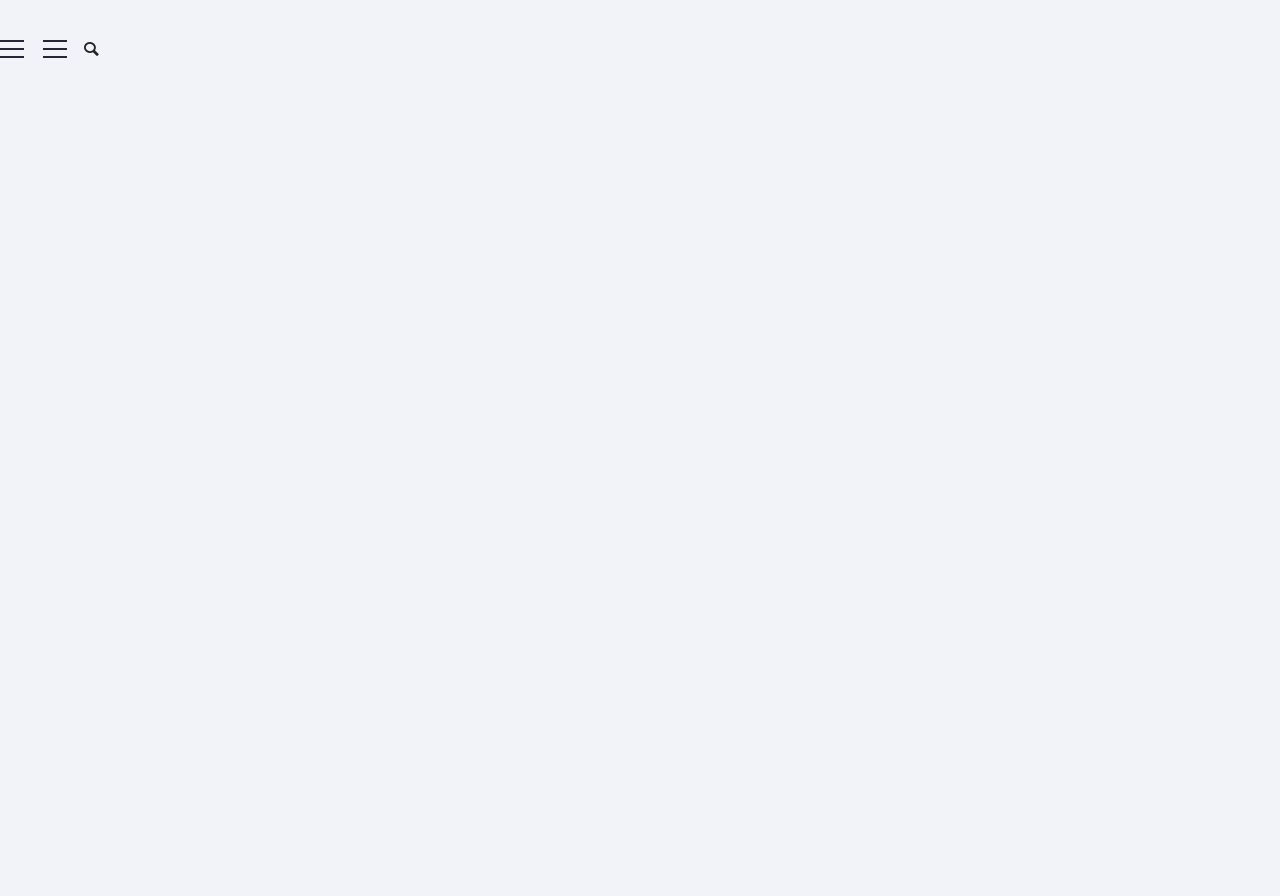Please mark the clickable region by giving the bounding box coordinates needed to complete this instruction: "View the privacy policy".

None